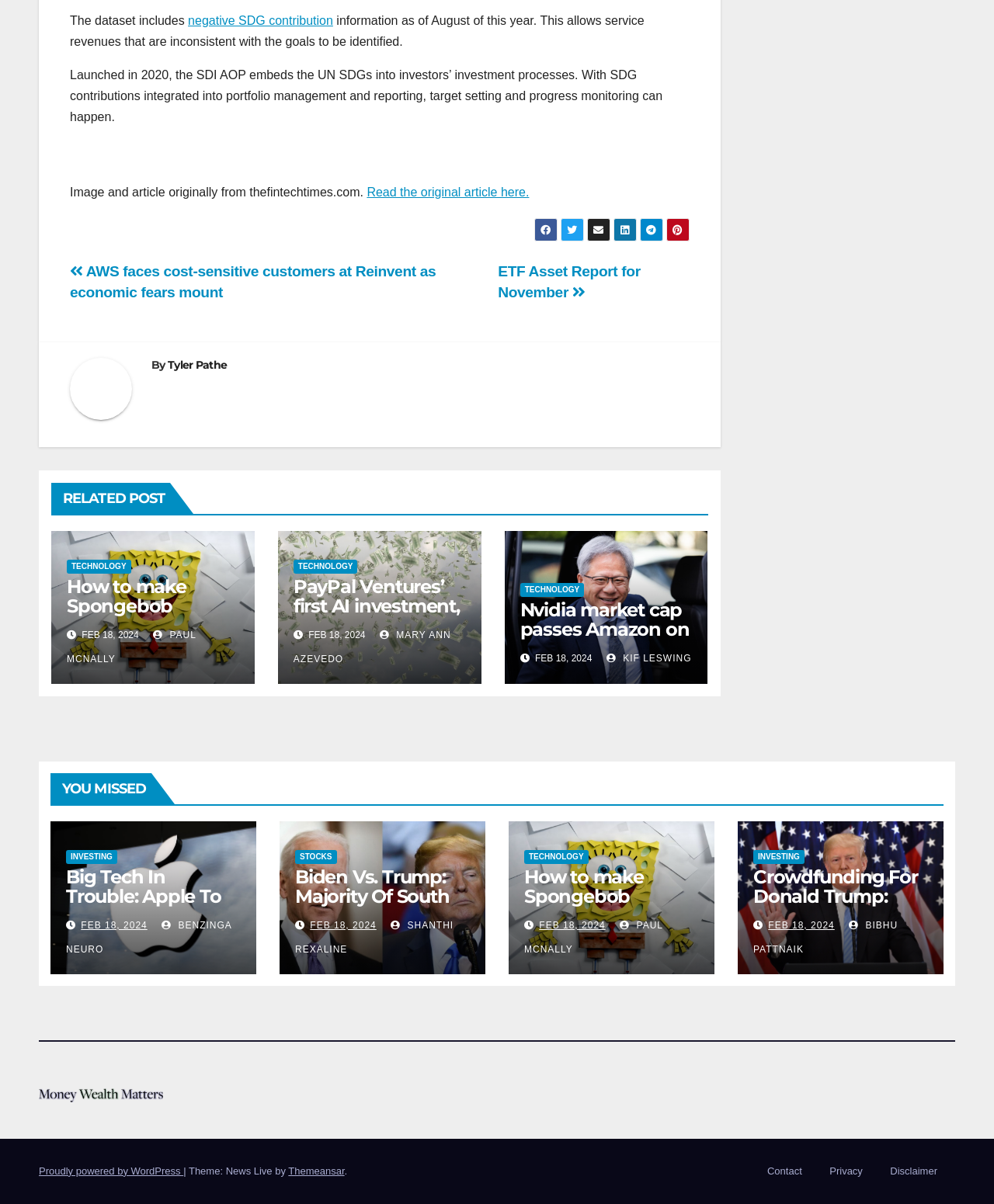Please reply to the following question using a single word or phrase: 
Who wrote the article 'PayPal Ventures’ first AI investment, a credit-based dating app and Robinhood’s good week'?

MARY ANN AZEVEDO